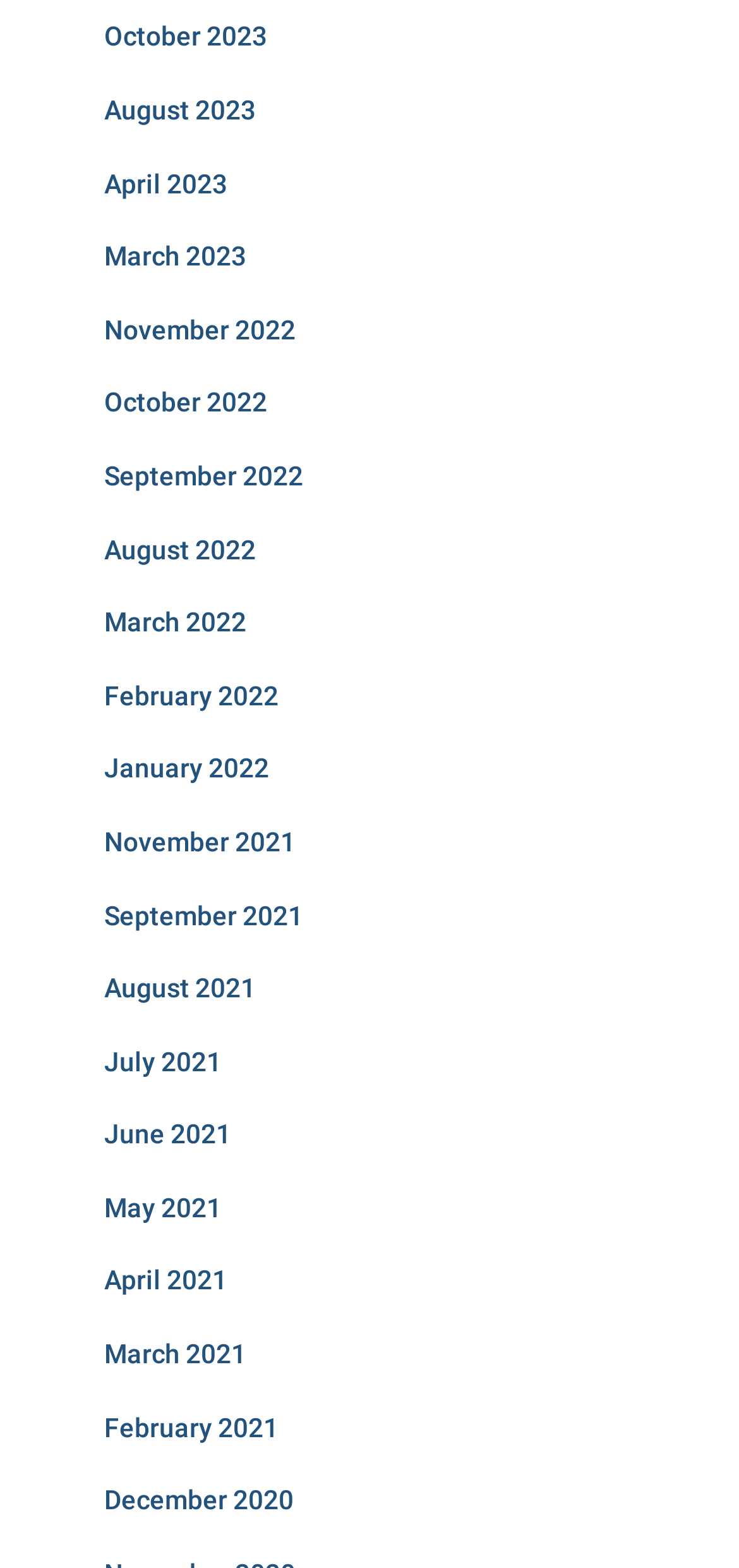Identify the coordinates of the bounding box for the element that must be clicked to accomplish the instruction: "view March 2021".

[0.141, 0.854, 0.333, 0.873]